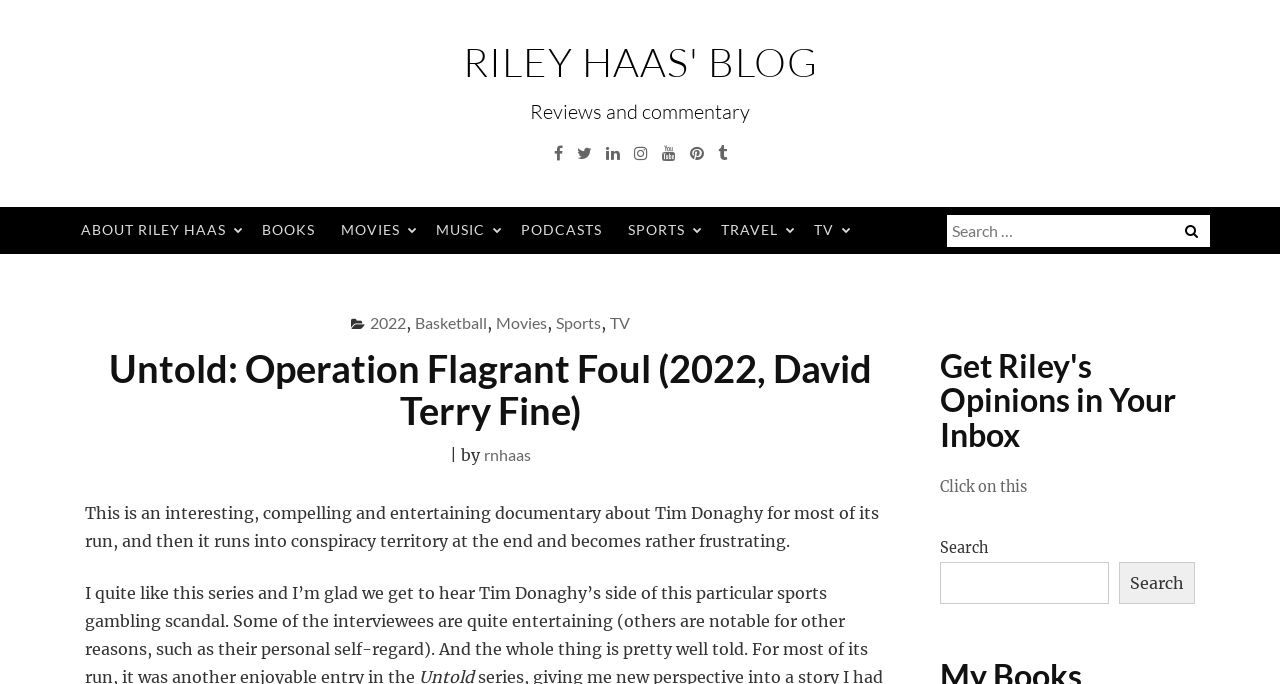What is the topic of the documentary reviewed on this page?
Please describe in detail the information shown in the image to answer the question.

The topic of the documentary reviewed on this page can be inferred from the text 'This is an interesting, compelling and entertaining documentary about Tim Donaghy for most of its run...' which suggests that the documentary is about Tim Donaghy.